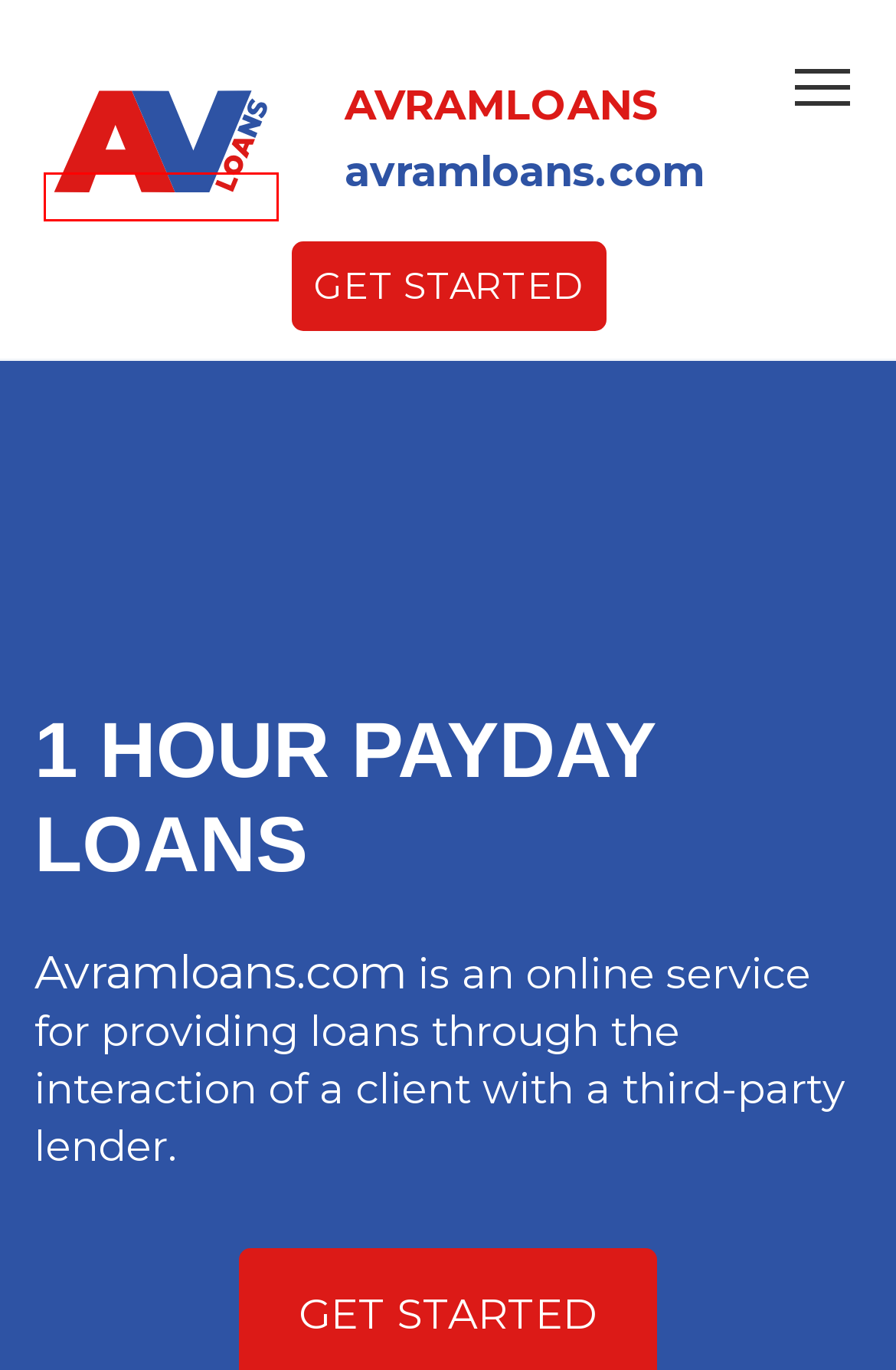Consider the screenshot of a webpage with a red bounding box around an element. Select the webpage description that best corresponds to the new page after clicking the element inside the red bounding box. Here are the candidates:
A. FAQ - Avramloans
B. Apply online - Avramloans
C. Emergency 500 Dollar Loan | Fast Approval
D. 500 dollar loans | $500 loan no credit check direct lender
E. Rates and Fees - Avramloans
F. Terms & Conditions of Use - Avramloans
G. Privacy Policy - Avramloans
H. About us | Avramloans loan company

D